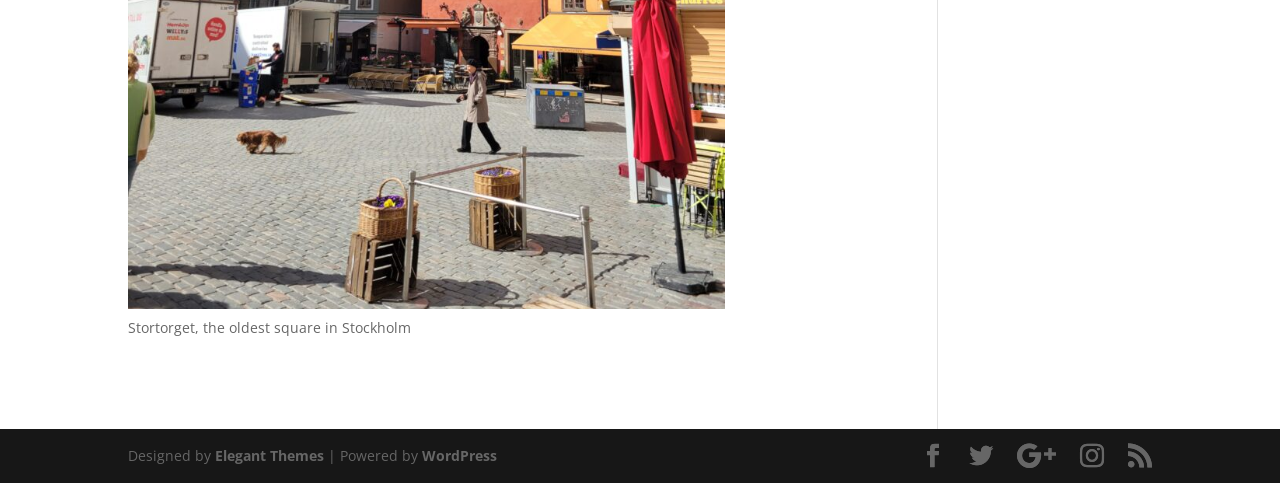Can you find the bounding box coordinates of the area I should click to execute the following instruction: "Explore the oldest square in Stockholm"?

[0.1, 0.658, 0.321, 0.698]